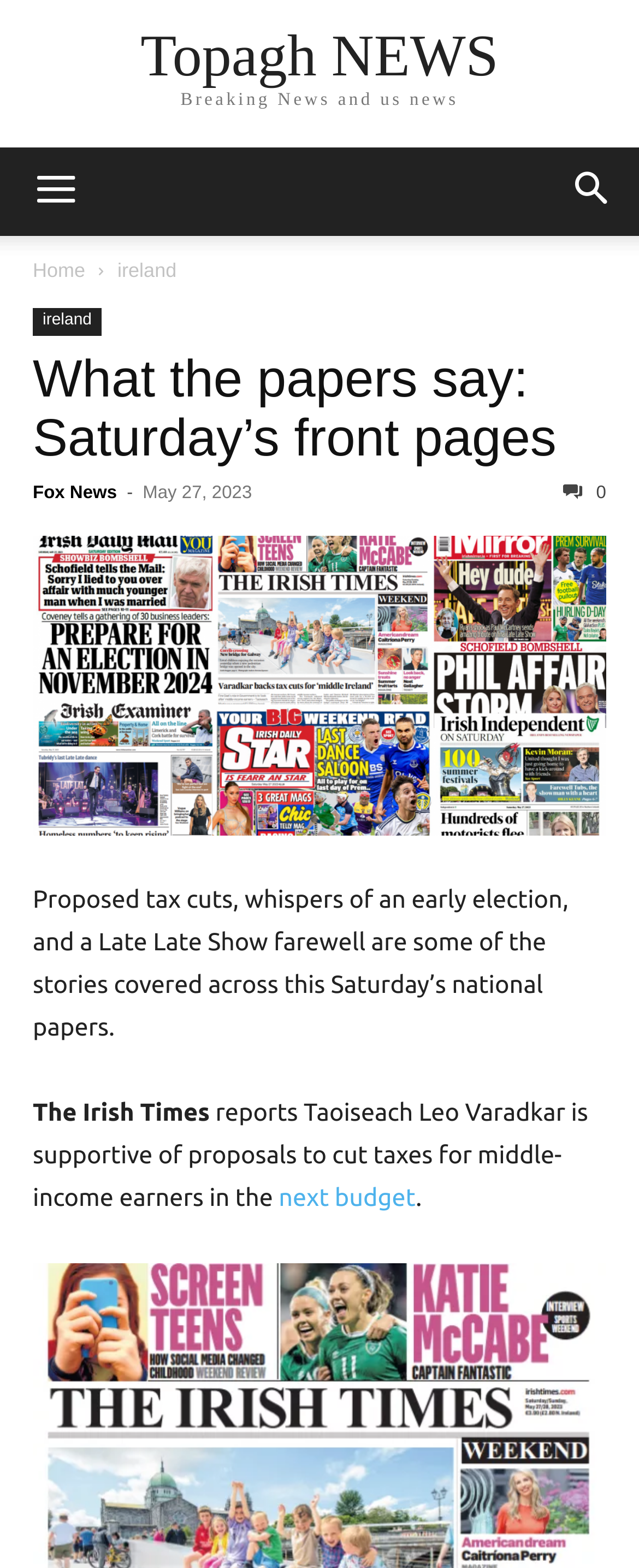Locate the bounding box coordinates of the item that should be clicked to fulfill the instruction: "go to Home".

[0.051, 0.165, 0.133, 0.18]